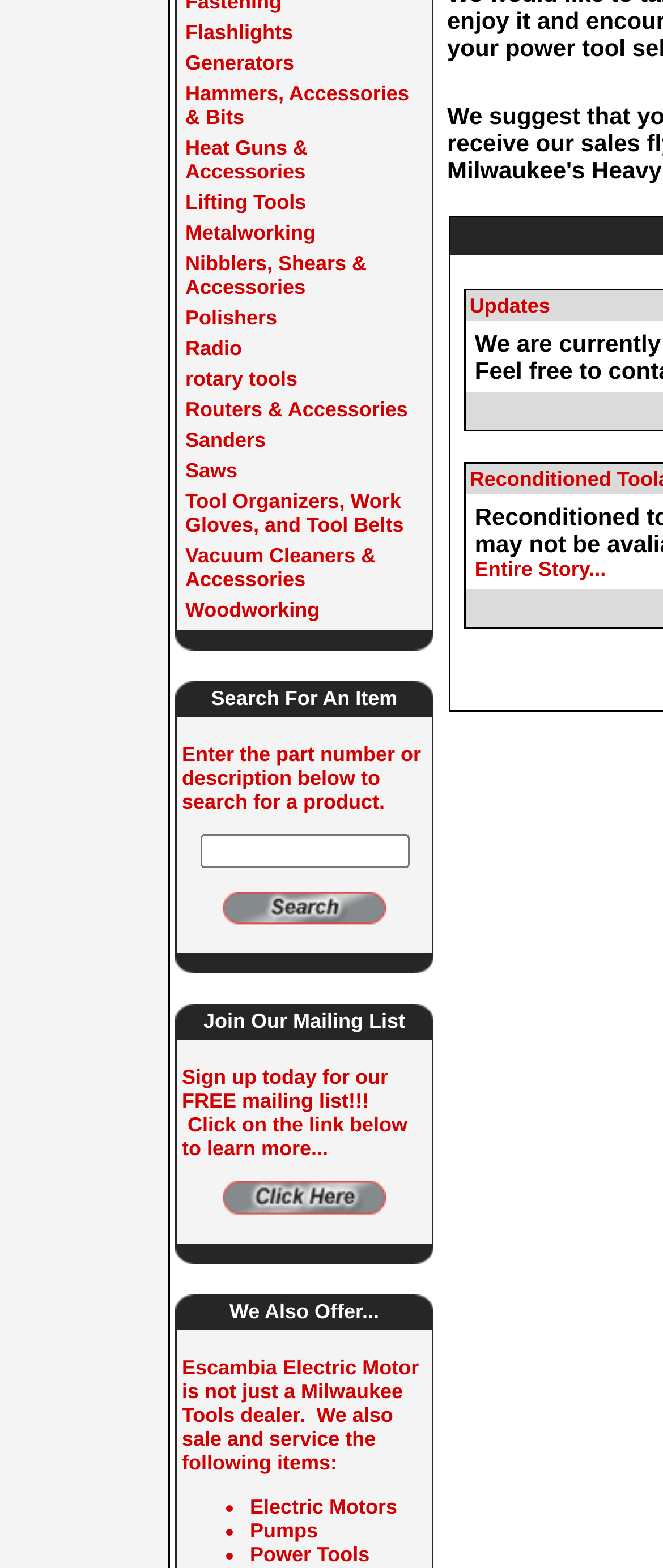Using the element description Call Now Button, predict the bounding box coordinates for the UI element. Provide the coordinates in (top-left x, top-left y, bottom-right x, bottom-right y) format with values ranging from 0 to 1.

None